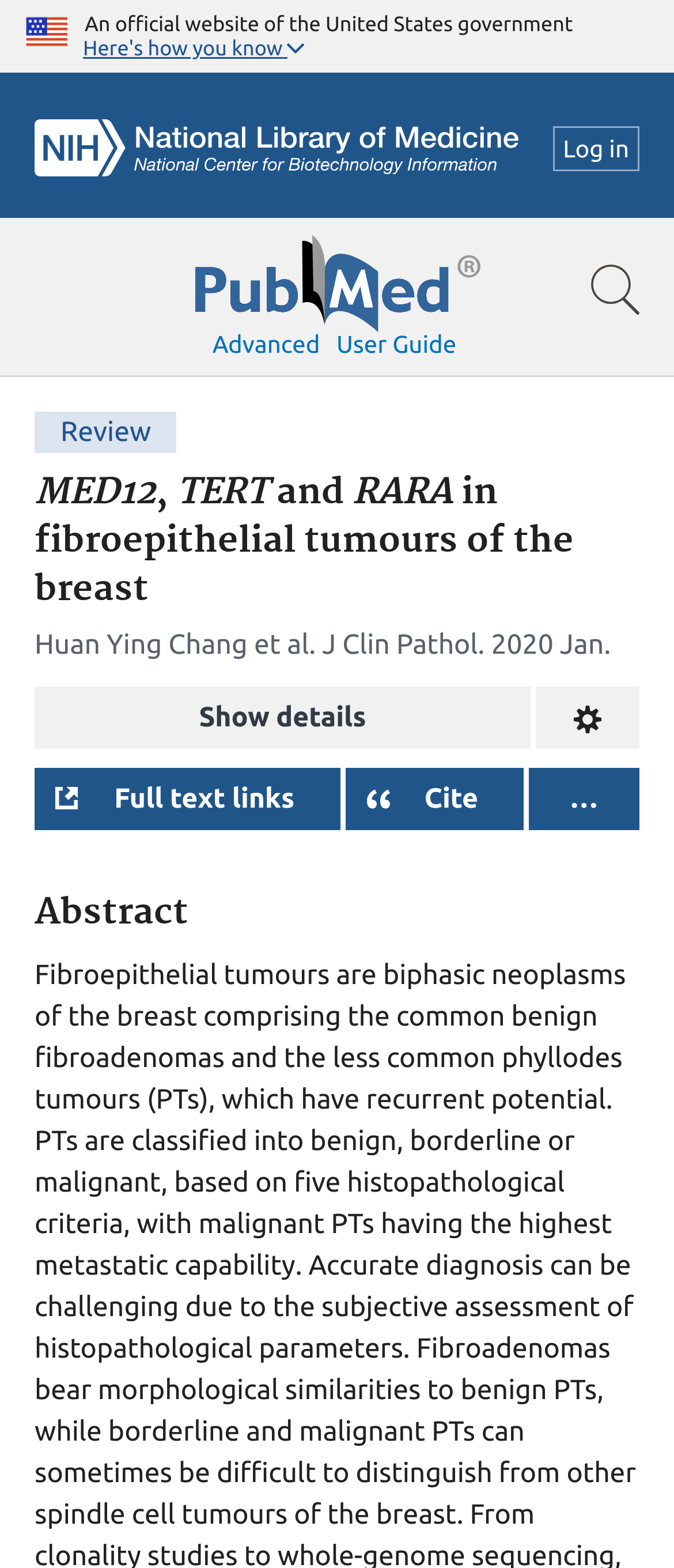Identify the bounding box for the UI element described as: "Full text links". Ensure the coordinates are four float numbers between 0 and 1, formatted as [left, top, right, bottom].

[0.051, 0.489, 0.504, 0.529]